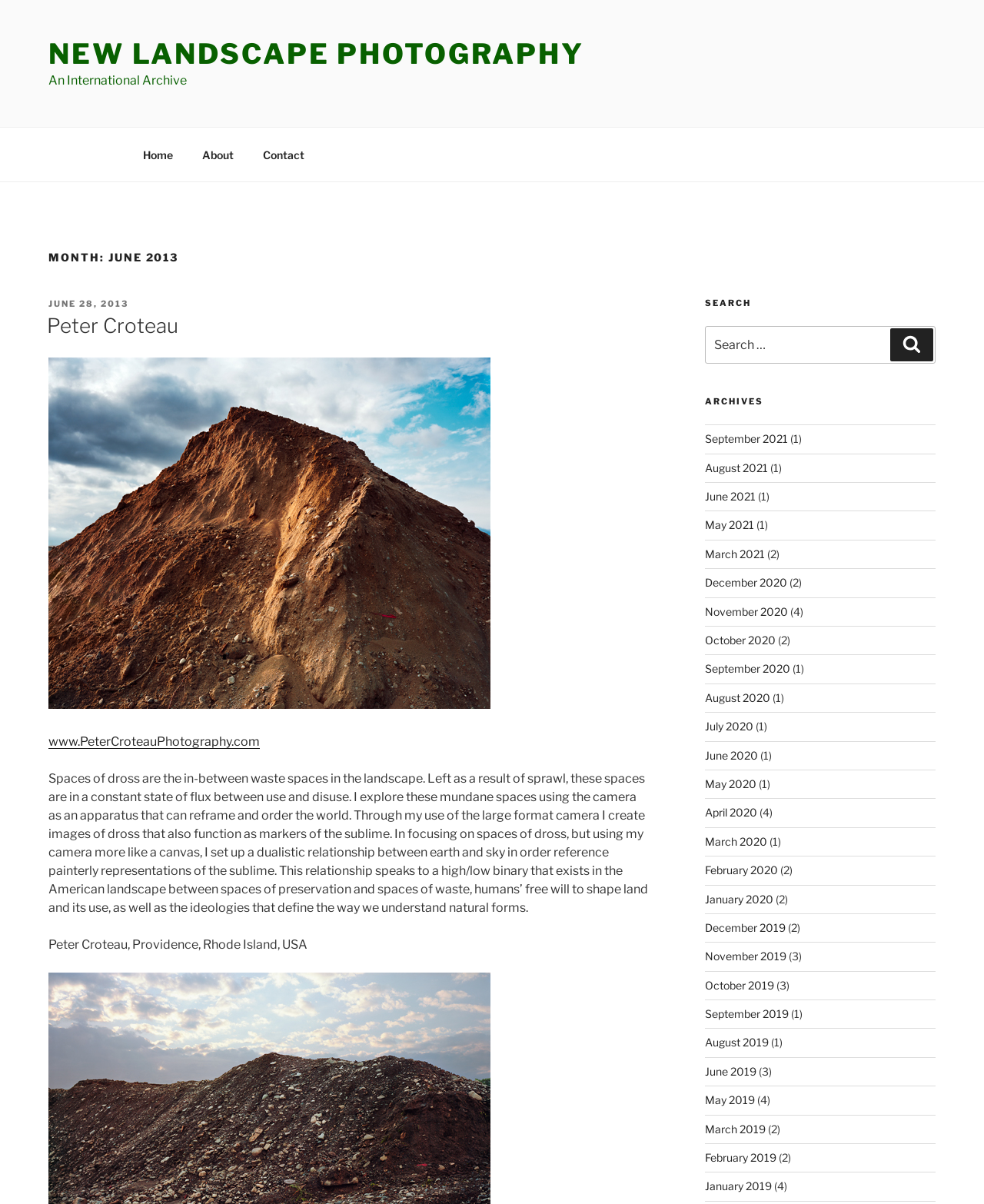Can you identify the bounding box coordinates of the clickable region needed to carry out this instruction: 'Call (800) 729-3146'? The coordinates should be four float numbers within the range of 0 to 1, stated as [left, top, right, bottom].

None